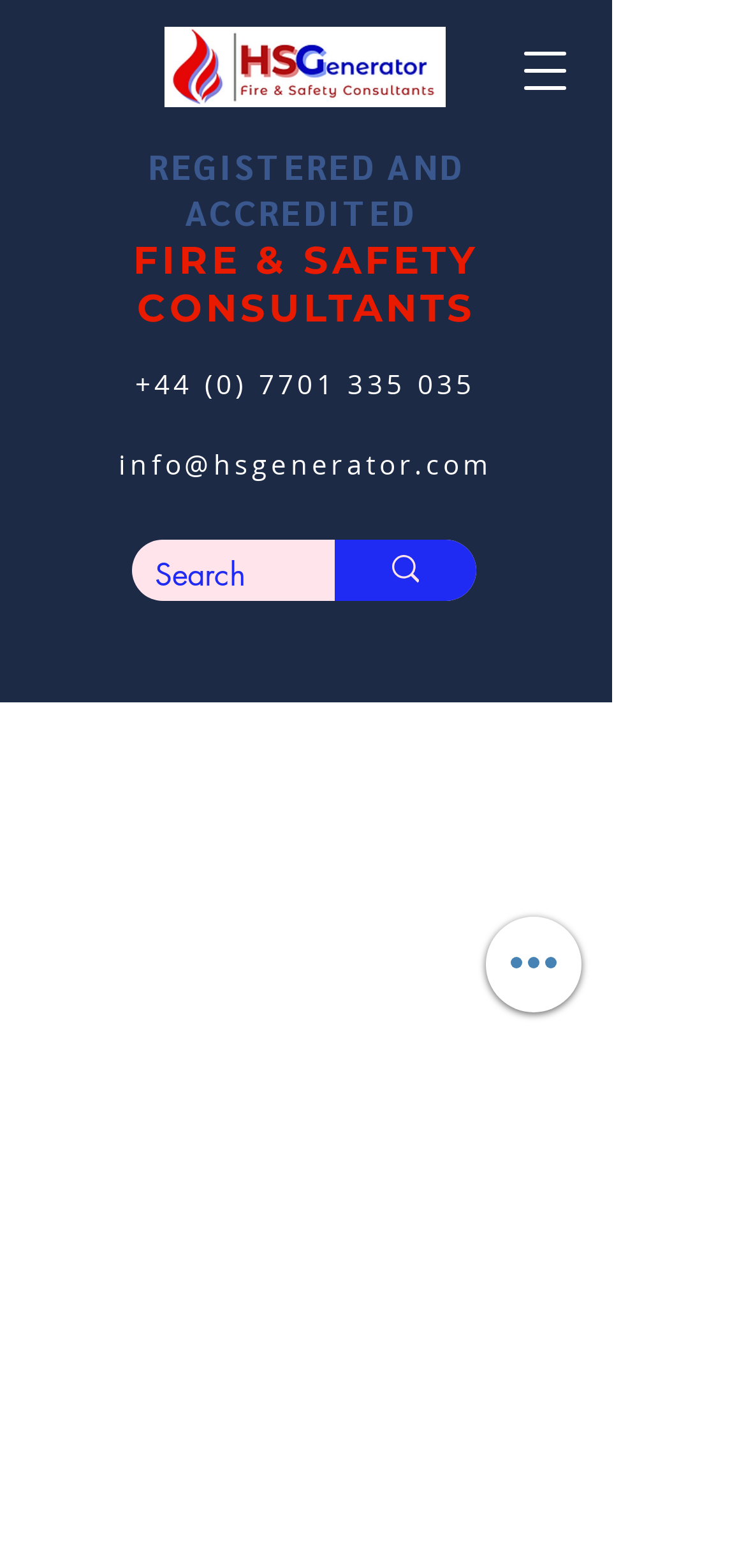Please find the bounding box coordinates of the clickable region needed to complete the following instruction: "Quick actions". The bounding box coordinates must consist of four float numbers between 0 and 1, i.e., [left, top, right, bottom].

[0.651, 0.585, 0.779, 0.646]